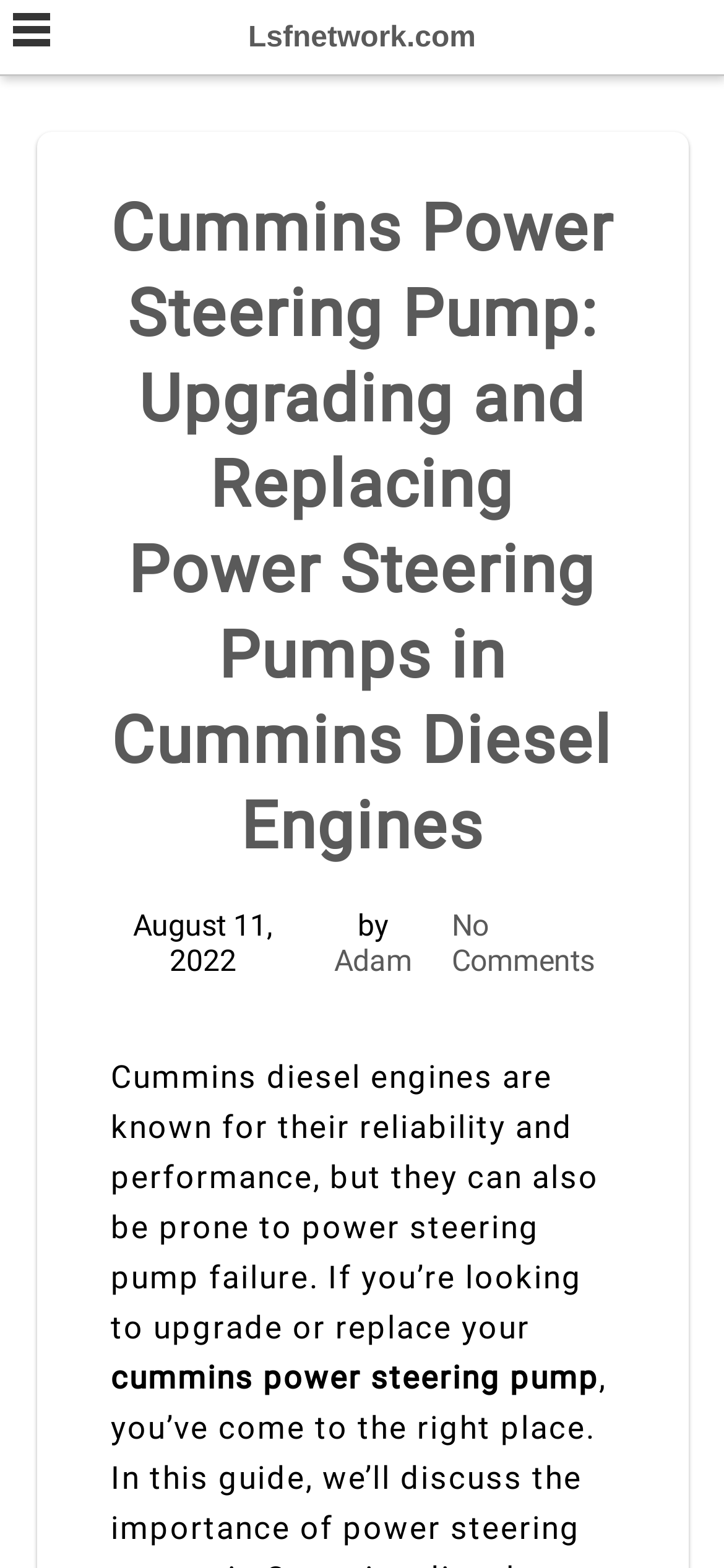Using the element description: "Lsfnetwork.com", determine the bounding box coordinates for the specified UI element. The coordinates should be four float numbers between 0 and 1, [left, top, right, bottom].

[0.343, 0.014, 0.657, 0.034]